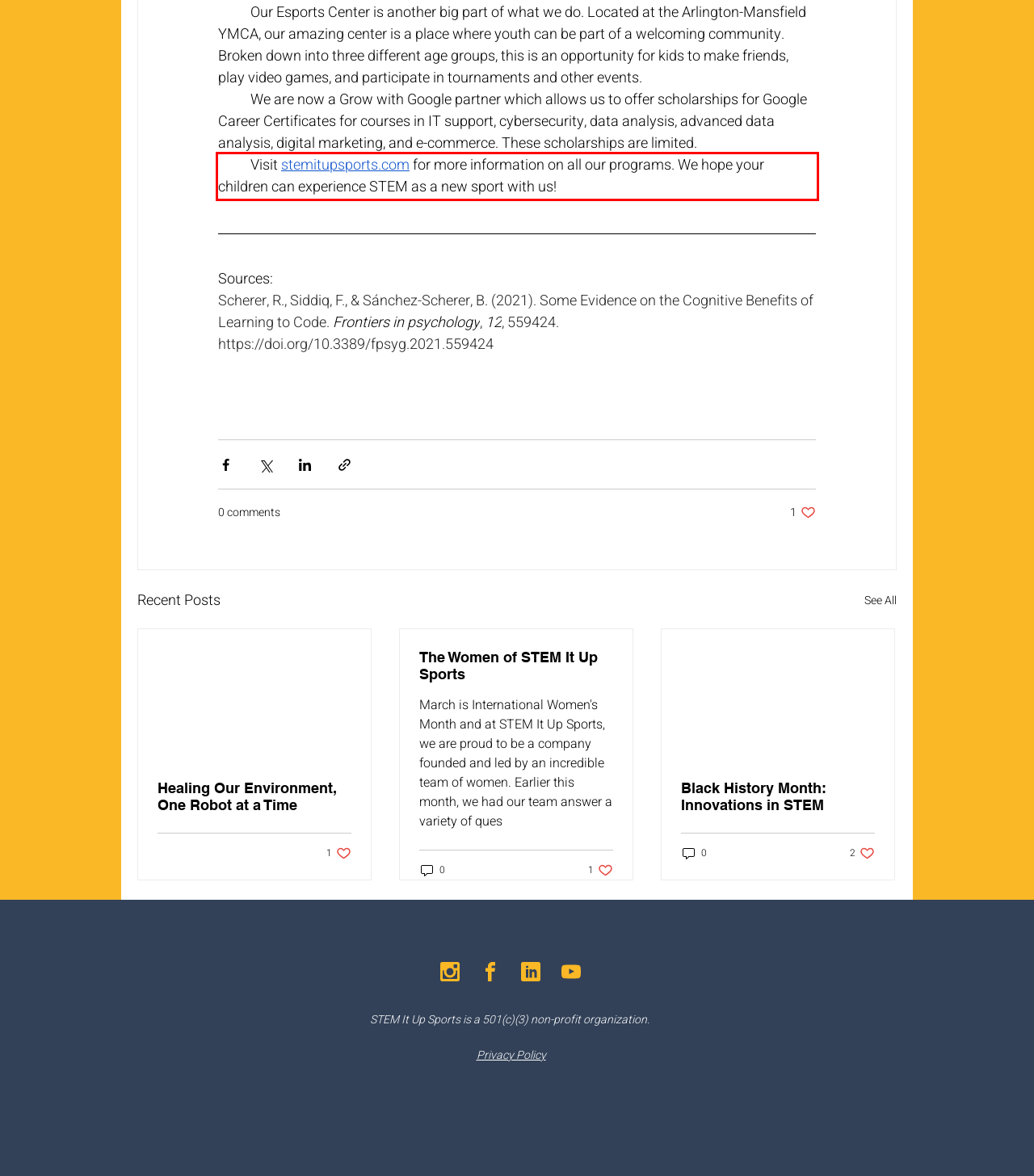Please examine the webpage screenshot containing a red bounding box and use OCR to recognize and output the text inside the red bounding box.

Visit stemitupsports.com for more information on all our programs. We hope your children can experience STEM as a new sport with us!